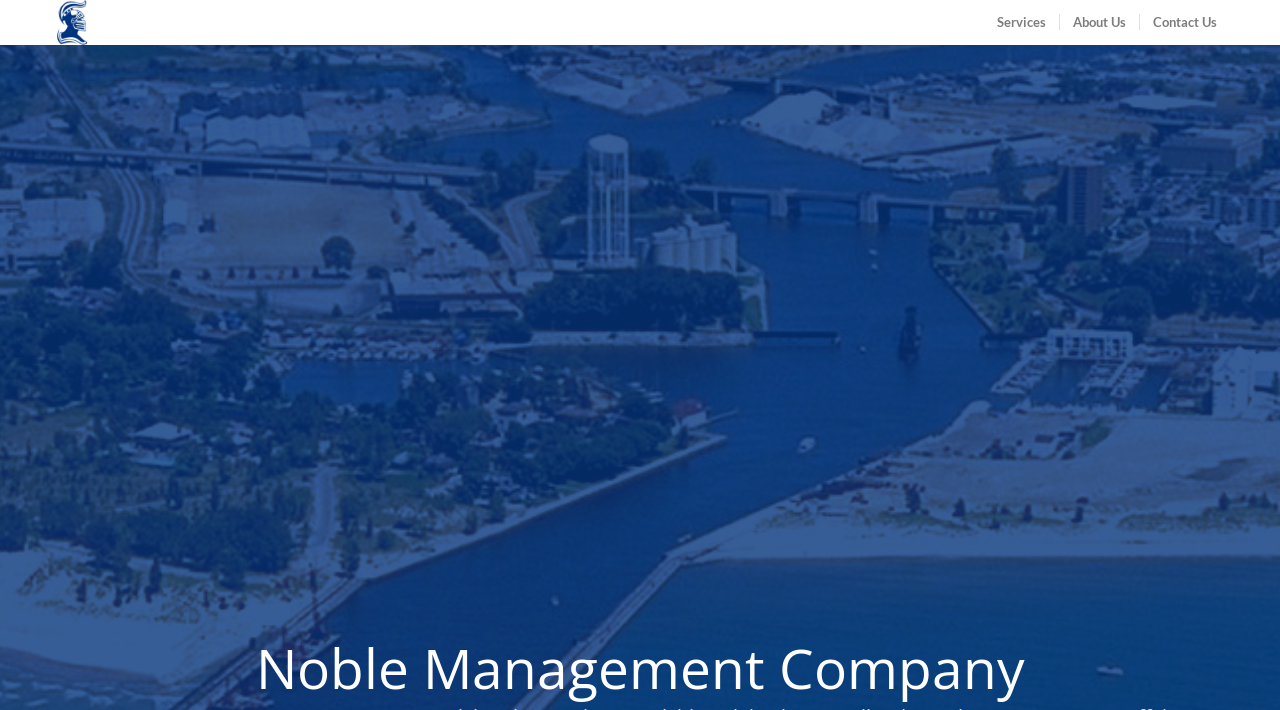Calculate the bounding box coordinates of the UI element given the description: "alt="Noble Management Company"".

[0.039, 0.0, 0.074, 0.063]